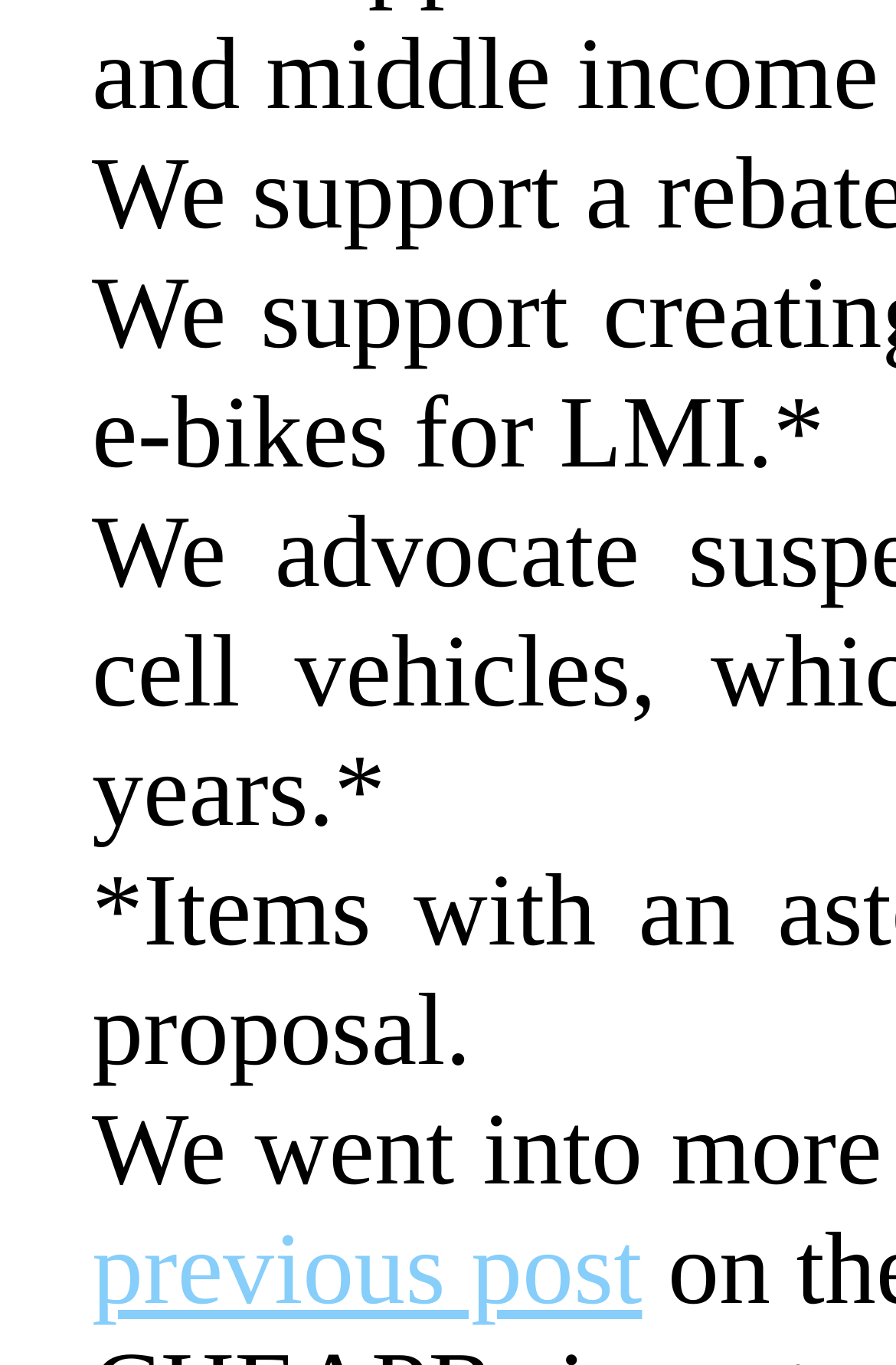Based on the provided description, "Man", find the bounding box of the corresponding UI element in the screenshot.

None